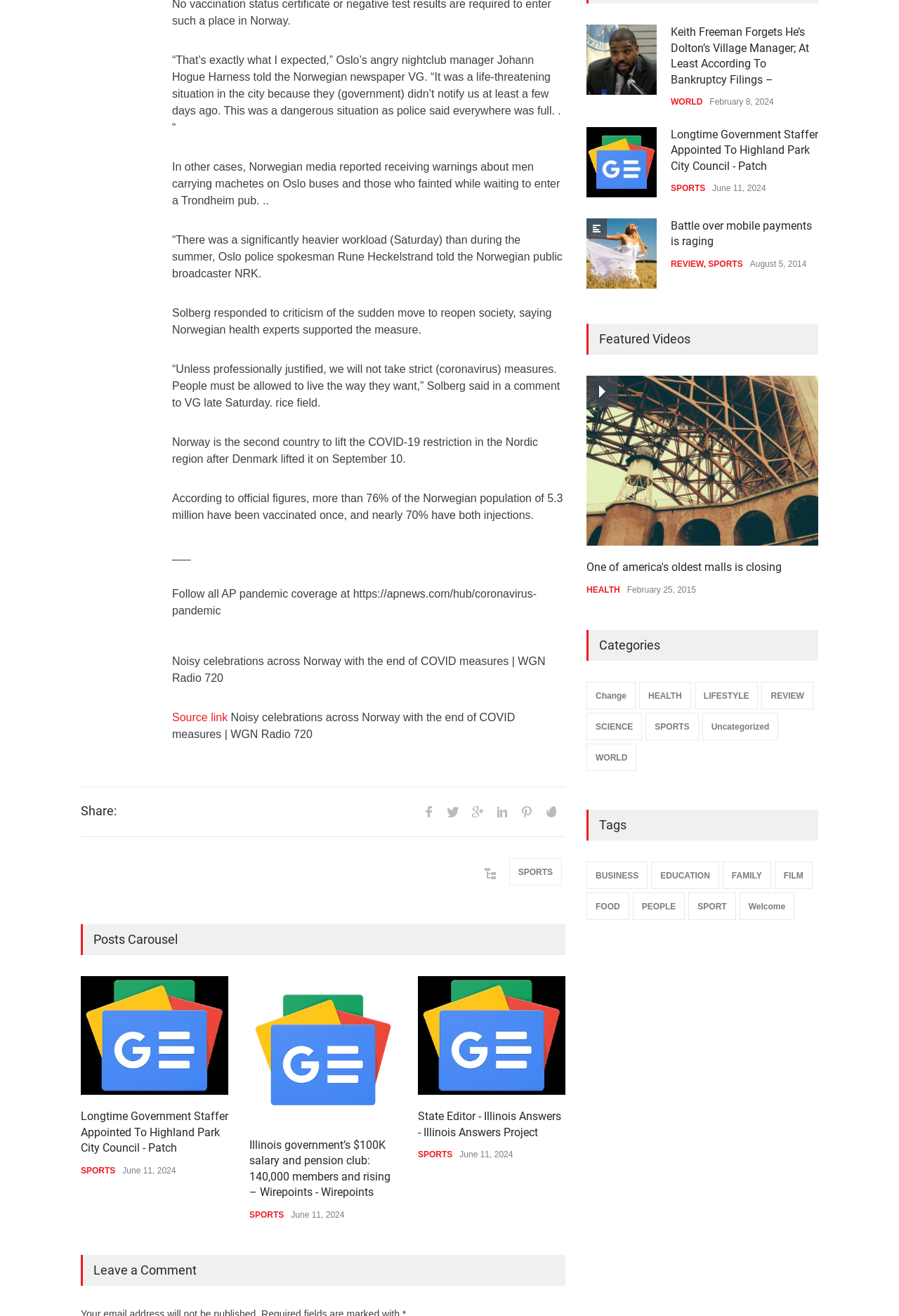Determine the bounding box coordinates of the clickable region to carry out the instruction: "Follow the source link".

[0.191, 0.54, 0.257, 0.55]